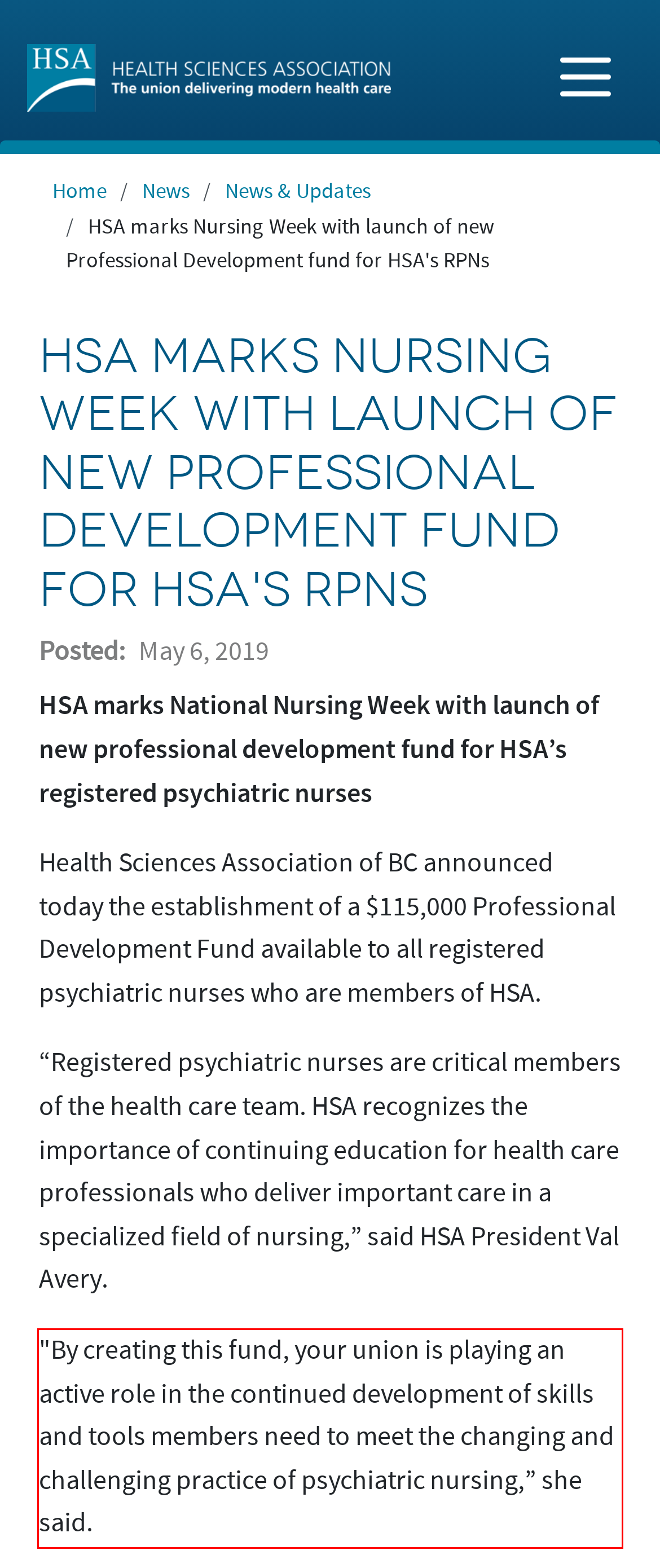You have a screenshot of a webpage where a UI element is enclosed in a red rectangle. Perform OCR to capture the text inside this red rectangle.

"By creating this fund, your union is playing an active role in the continued development of skills and tools members need to meet the changing and challenging practice of psychiatric nursing,” she said.